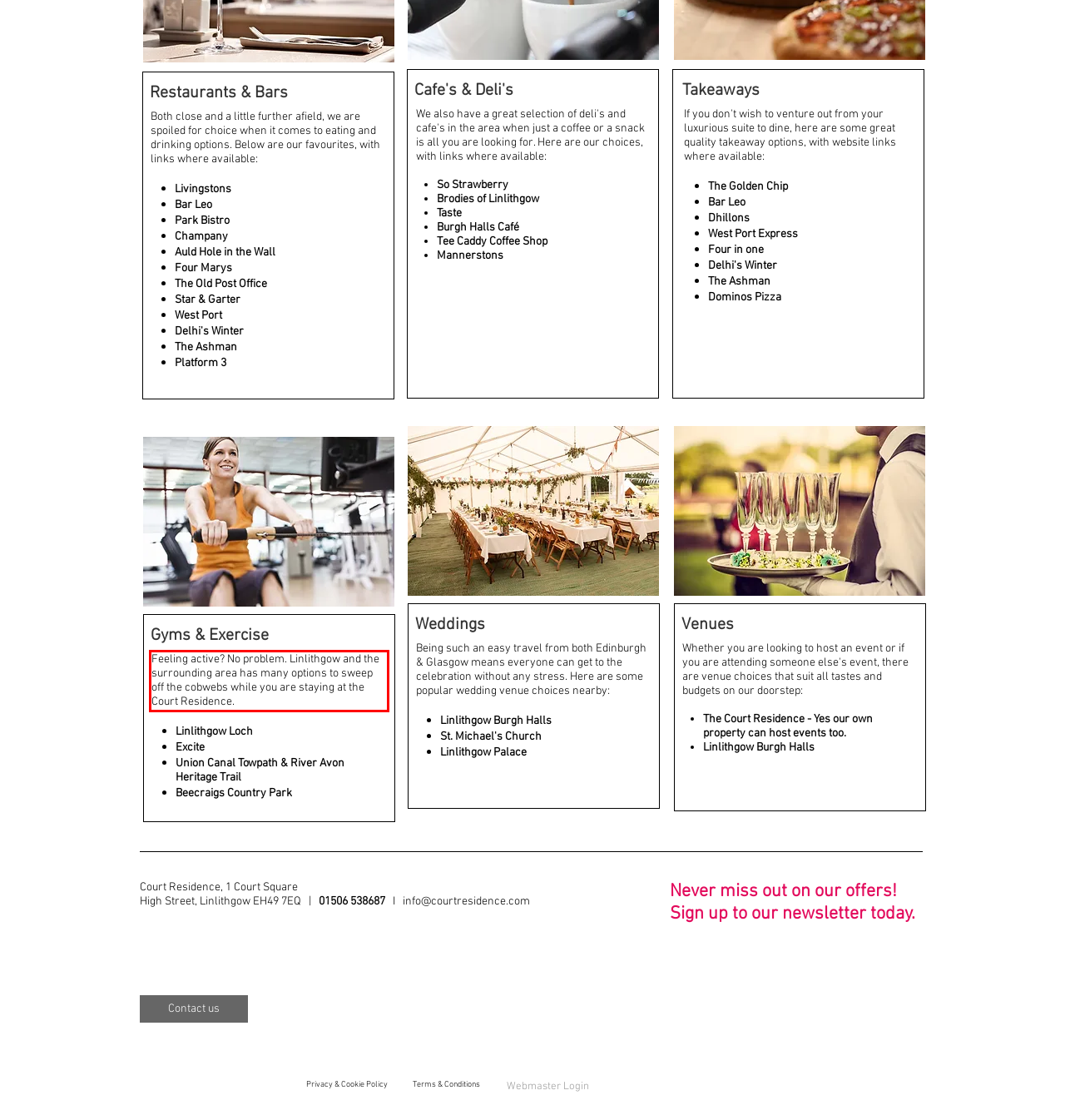Please examine the webpage screenshot containing a red bounding box and use OCR to recognize and output the text inside the red bounding box.

Feeling active? No problem. Linlithgow and the surrounding area has many options to sweep off the cobwebs while you are staying at the Court Residence.